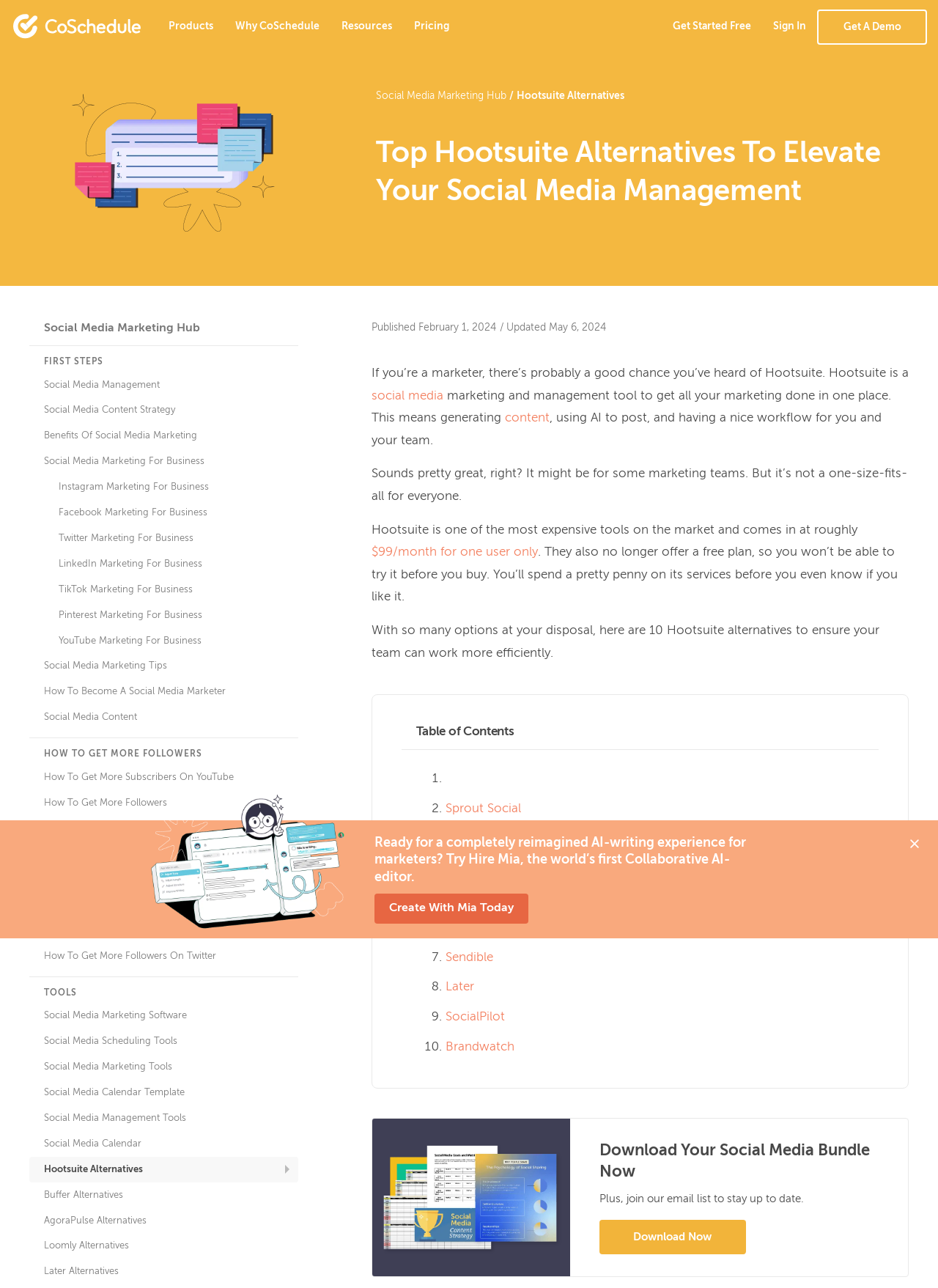What is the purpose of the 'Get Started Free' button?
Using the image as a reference, answer the question in detail.

The purpose of the 'Get Started Free' button is to allow users to get started with the service for free, without having to pay any upfront costs, and to try out the service before committing to a paid plan.